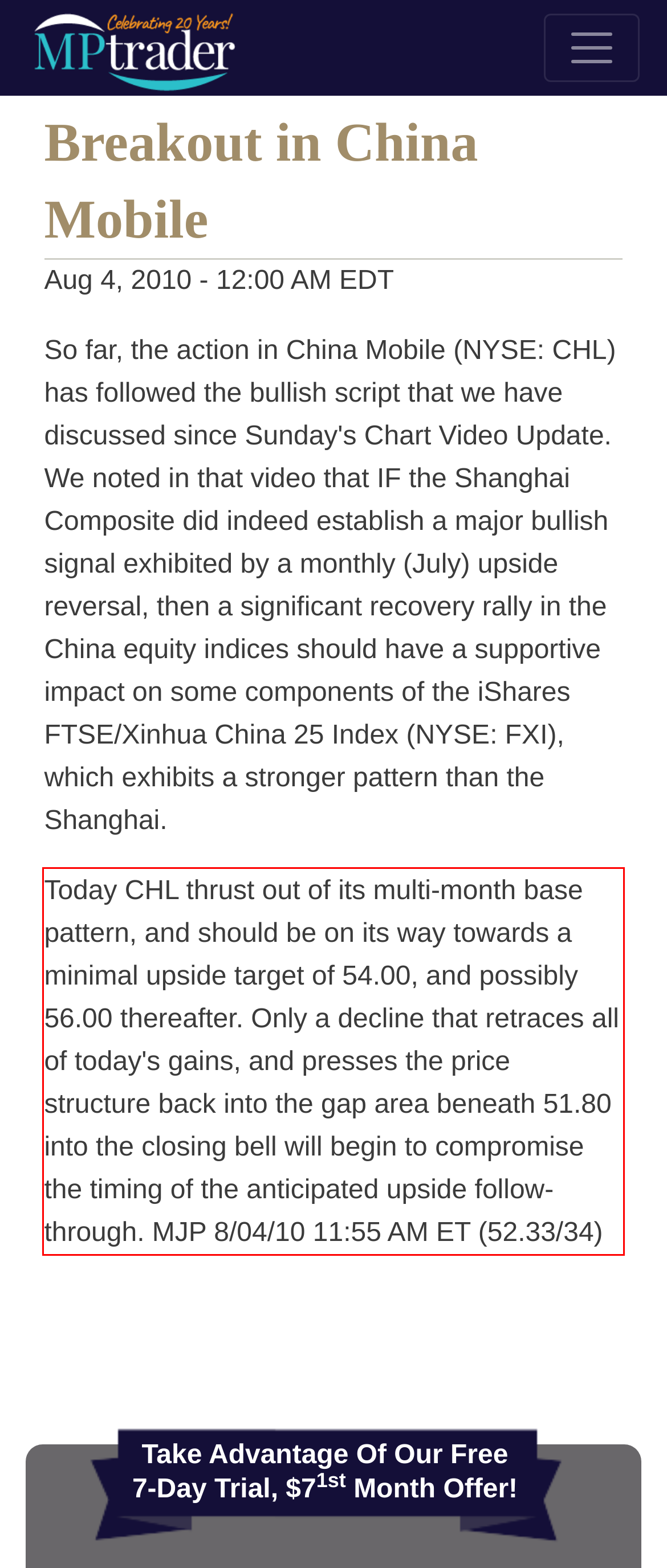Using the provided screenshot of a webpage, recognize and generate the text found within the red rectangle bounding box.

Today CHL thrust out of its multi-month base pattern, and should be on its way towards a minimal upside target of 54.00, and possibly 56.00 thereafter. Only a decline that retraces all of today's gains, and presses the price structure back into the gap area beneath 51.80 into the closing bell will begin to compromise the timing of the anticipated upside follow-through. MJP 8/04/10 11:55 AM ET (52.33/34)